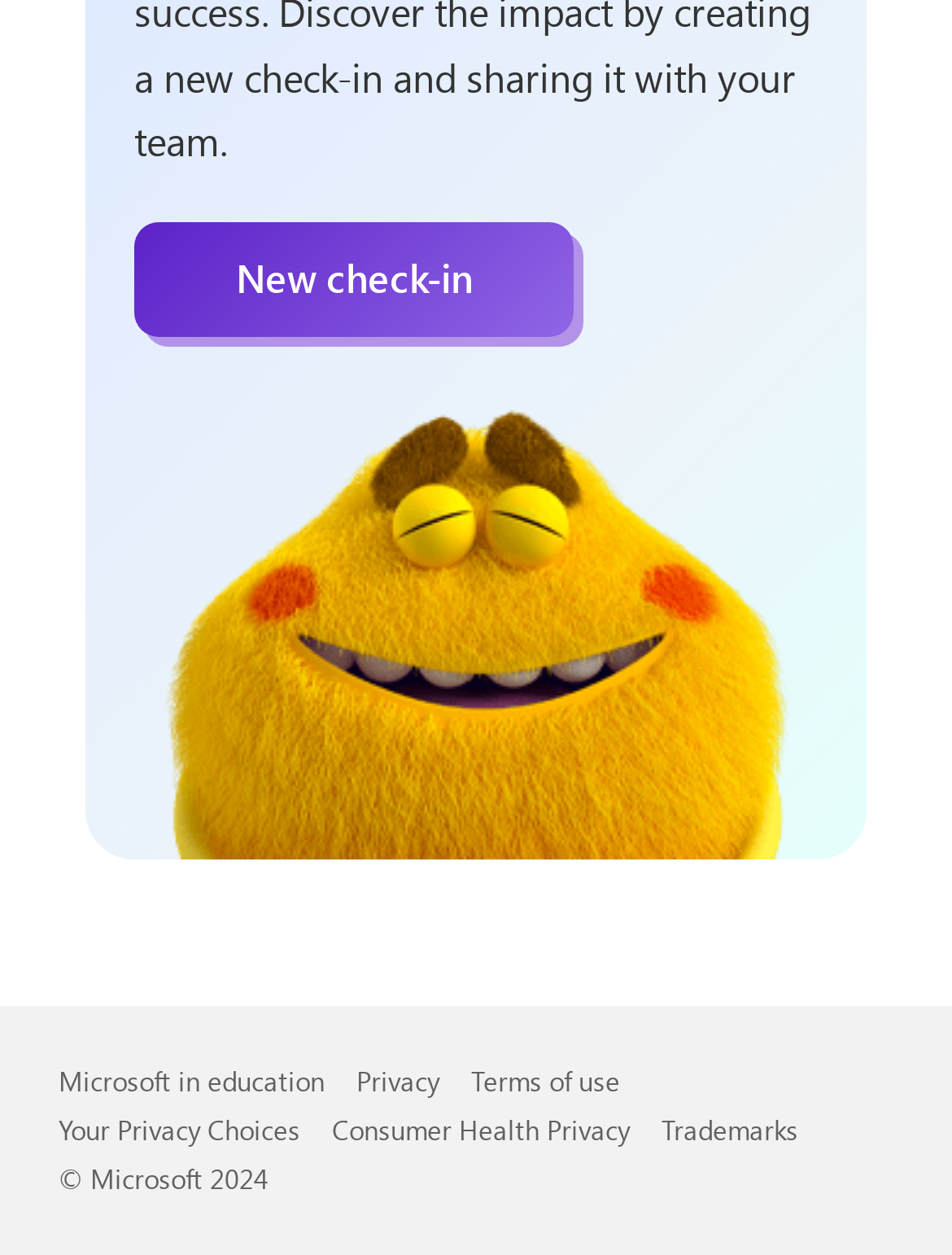Identify the bounding box coordinates for the UI element mentioned here: "Microsoft in education". Provide the coordinates as four float values between 0 and 1, i.e., [left, top, right, bottom].

[0.062, 0.846, 0.341, 0.875]